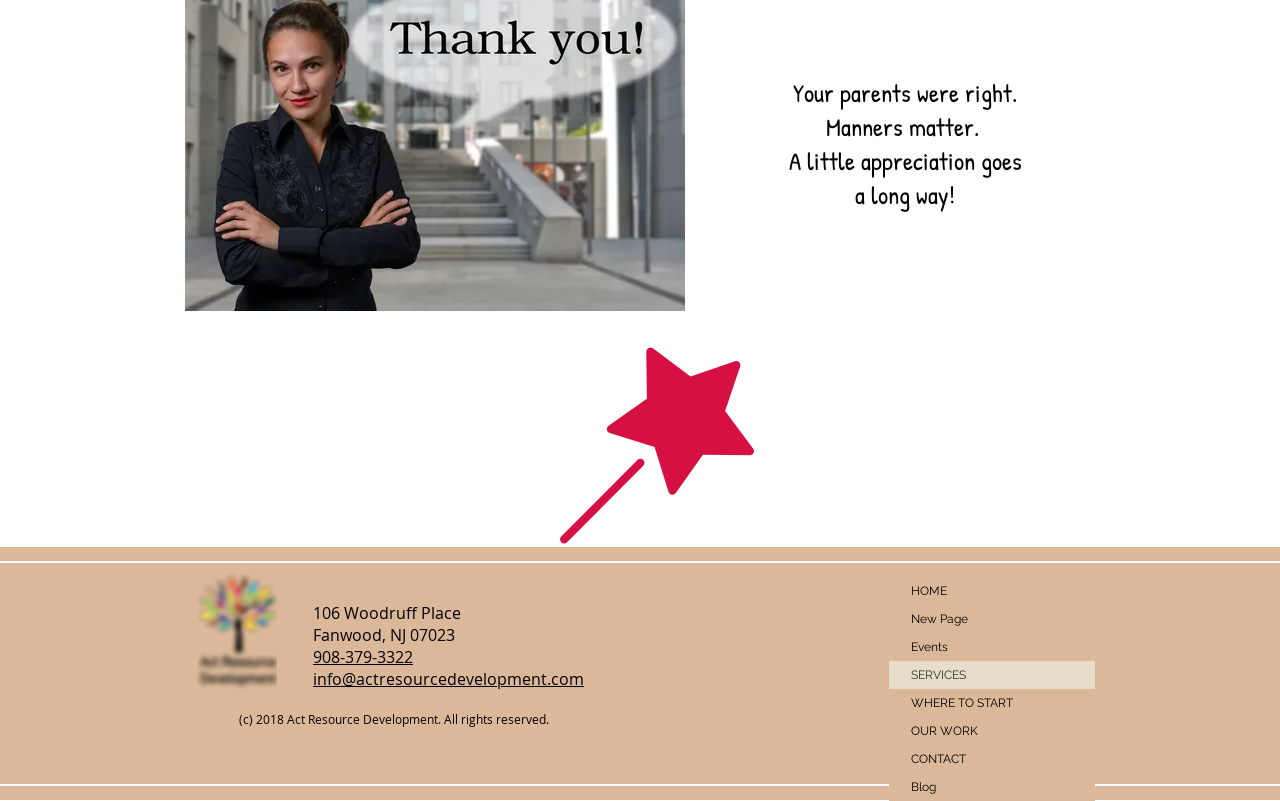Identify the bounding box coordinates of the region that needs to be clicked to carry out this instruction: "read the blog". Provide these coordinates as four float numbers ranging from 0 to 1, i.e., [left, top, right, bottom].

[0.695, 0.965, 0.855, 1.0]